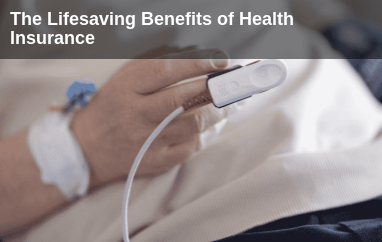Answer in one word or a short phrase: 
What is the purpose of the medical device?

monitors vital signs